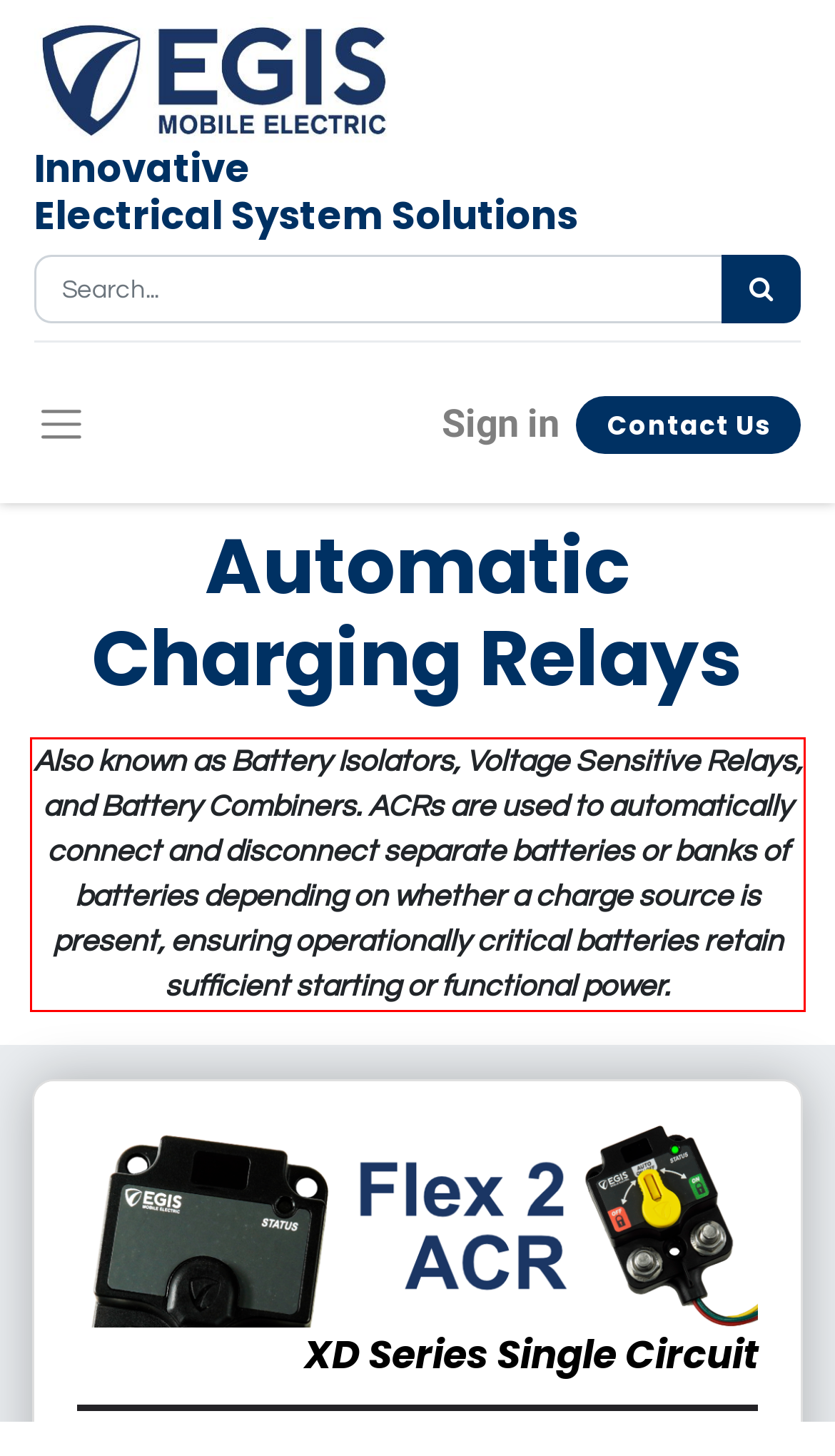You have a screenshot of a webpage with a red bounding box. Use OCR to generate the text contained within this red rectangle.

Also known as Battery Isolators, Voltage Sensitive Relays, and Battery Combiners. ACRs are used to automatically connect and disconnect separate batteries or banks of batteries depending on whether a charge source is present, ensuring operationally critical batteries retain sufficient starting or functional power.